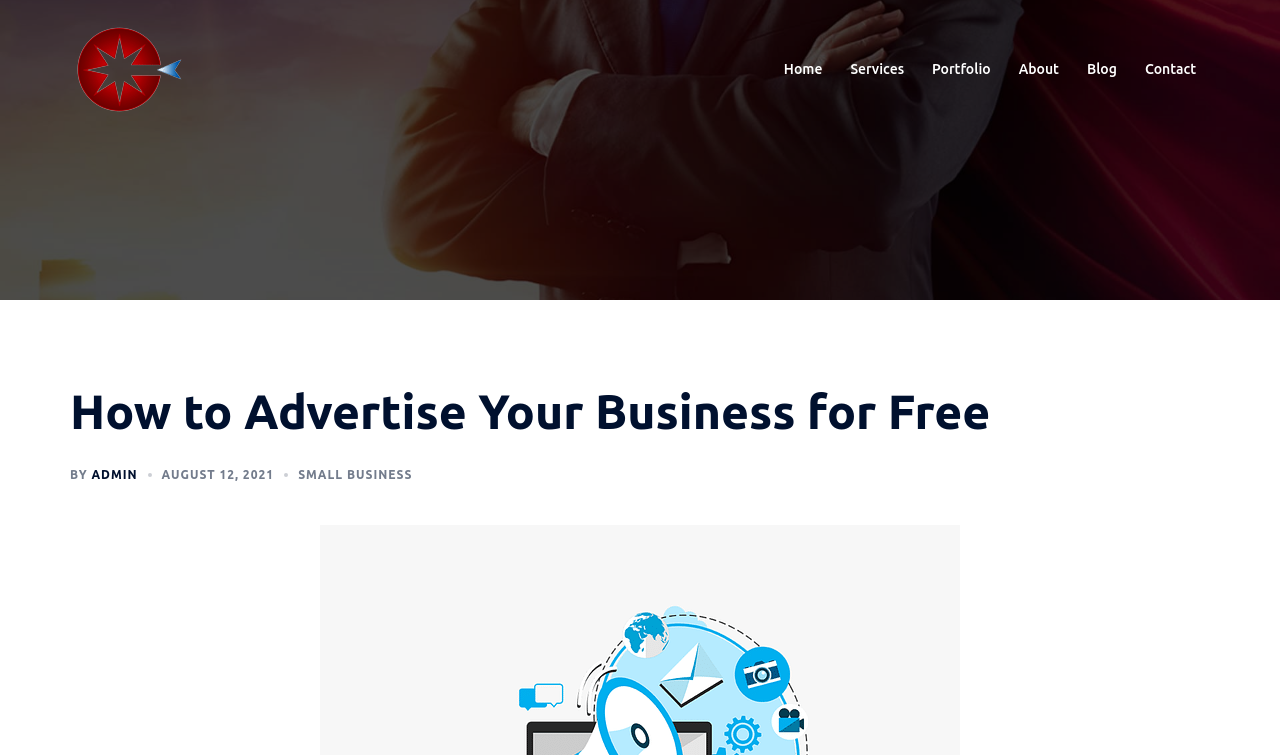How many navigation links are there?
Look at the image and respond with a one-word or short-phrase answer.

6